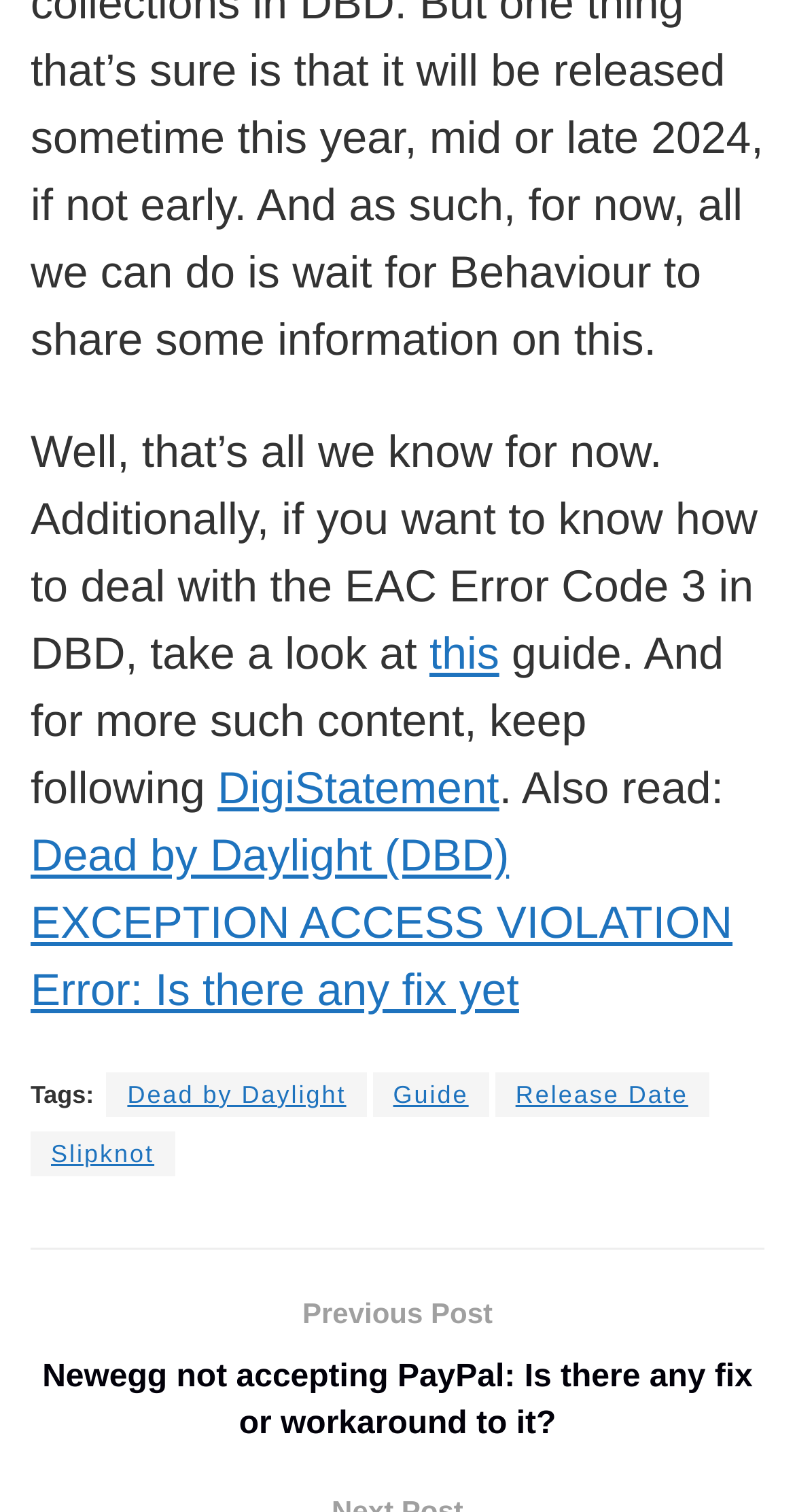Find the bounding box coordinates for the element that must be clicked to complete the instruction: "Visit the DigiStatement website". The coordinates should be four float numbers between 0 and 1, indicated as [left, top, right, bottom].

[0.274, 0.504, 0.628, 0.538]